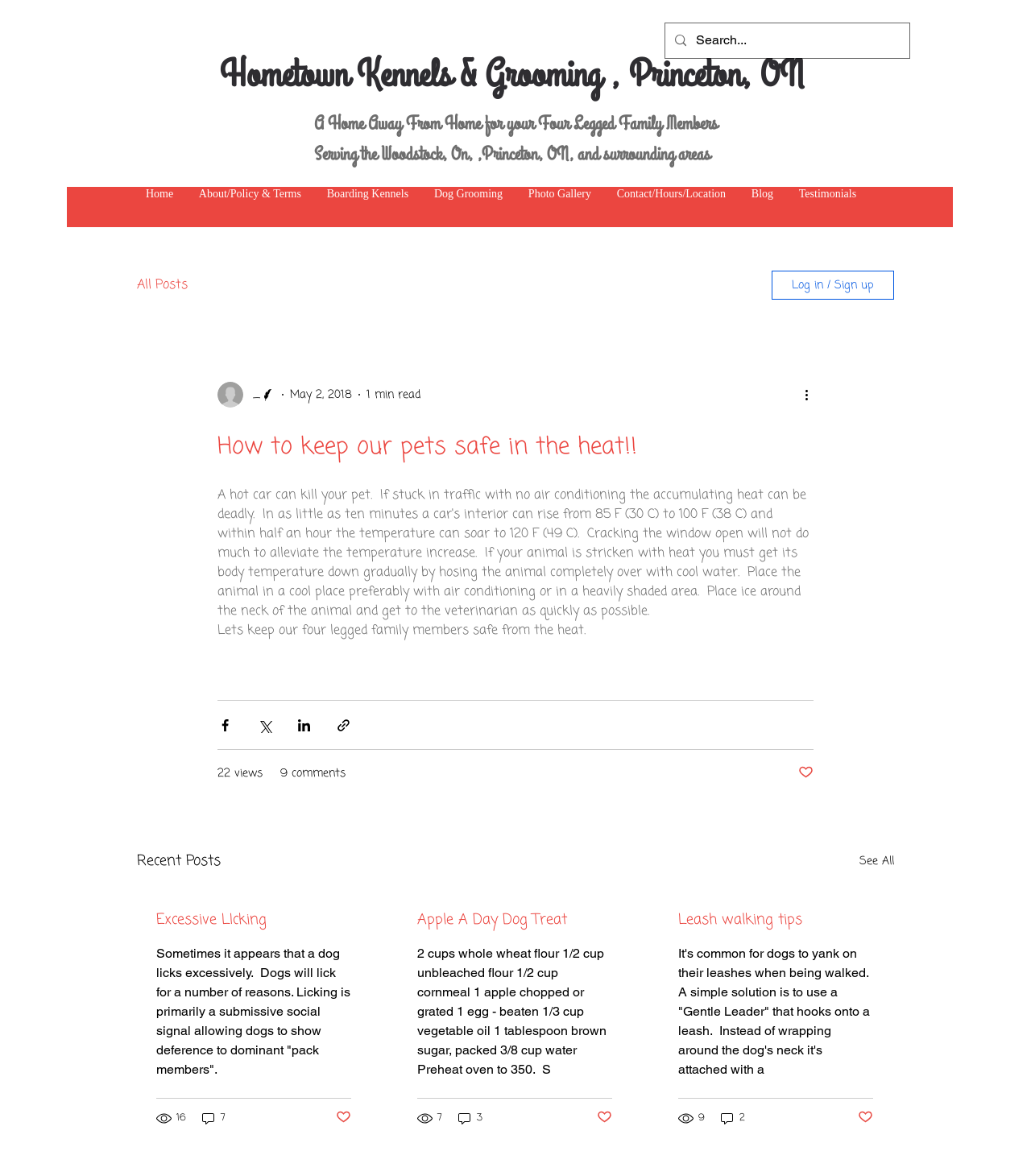Please find and report the bounding box coordinates of the element to click in order to perform the following action: "Read the full article". The coordinates should be expressed as four float numbers between 0 and 1, in the format [left, top, right, bottom].

[0.133, 0.284, 0.867, 0.707]